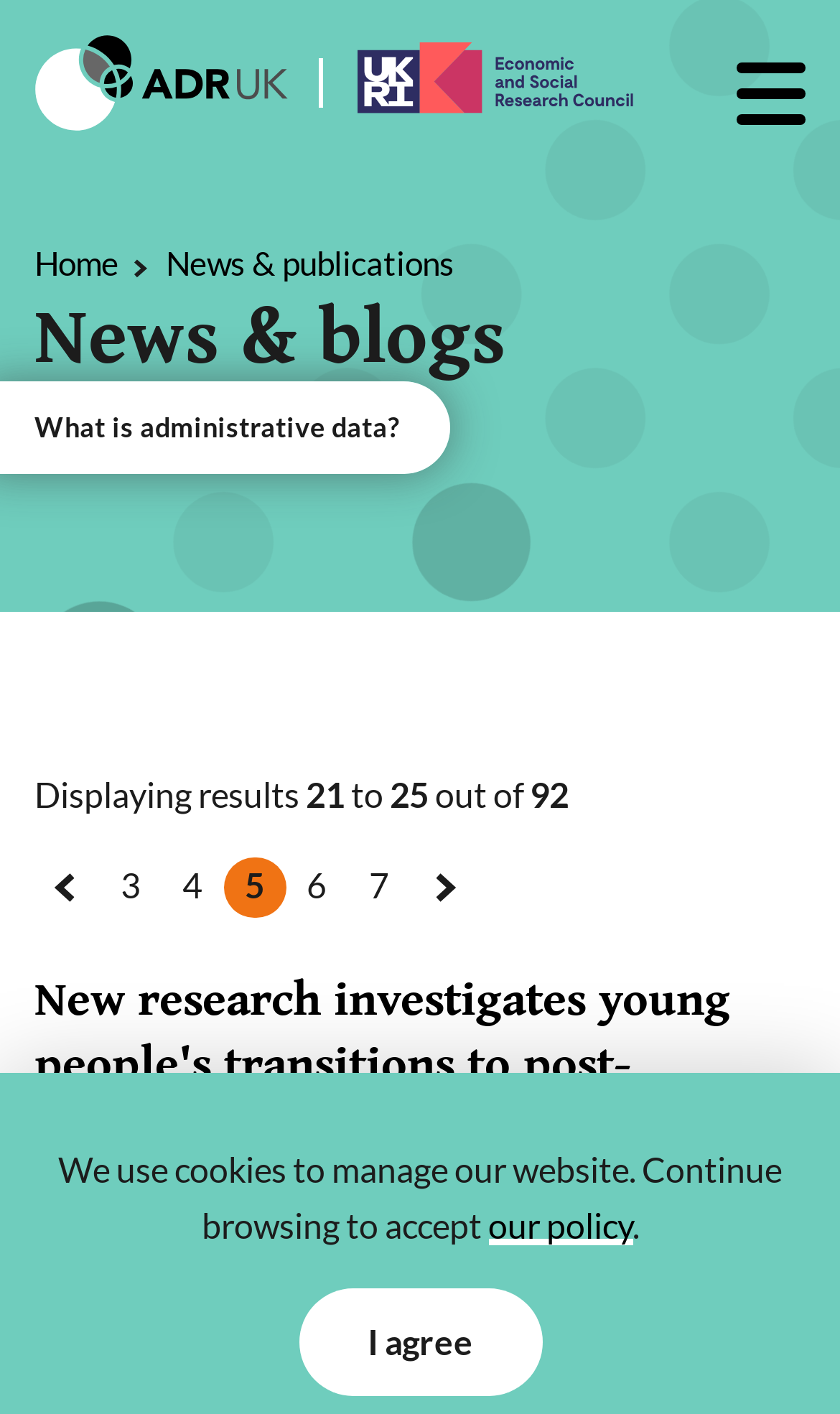Produce an extensive caption that describes everything on the webpage.

The webpage is about ADR UK news, with a prominent search bar at the top, allowing users to search for specific keywords. Below the search bar, there are several links to different sections of the website, including "News & publications", "News & blogs", "Events", "Publications & reports", and "Funding opportunities". 

On the left side, there is a menu with links to "Home" and "News & publications". The main content of the page is divided into sections, with a heading "News & blogs" at the top. Below this heading, there is a message indicating that the page is displaying results 21 to 25 out of 92.

The page lists several news articles, with the first article having a heading "New research investigates young people's transitions to post-compulsory education in Wales". At the bottom of the page, there is a pagination section with links to previous and next pages, as well as numbered links to specific pages.

Additionally, there is a cookie policy notification at the bottom of the page, with a link to the policy and an "I agree" button to accept the terms.